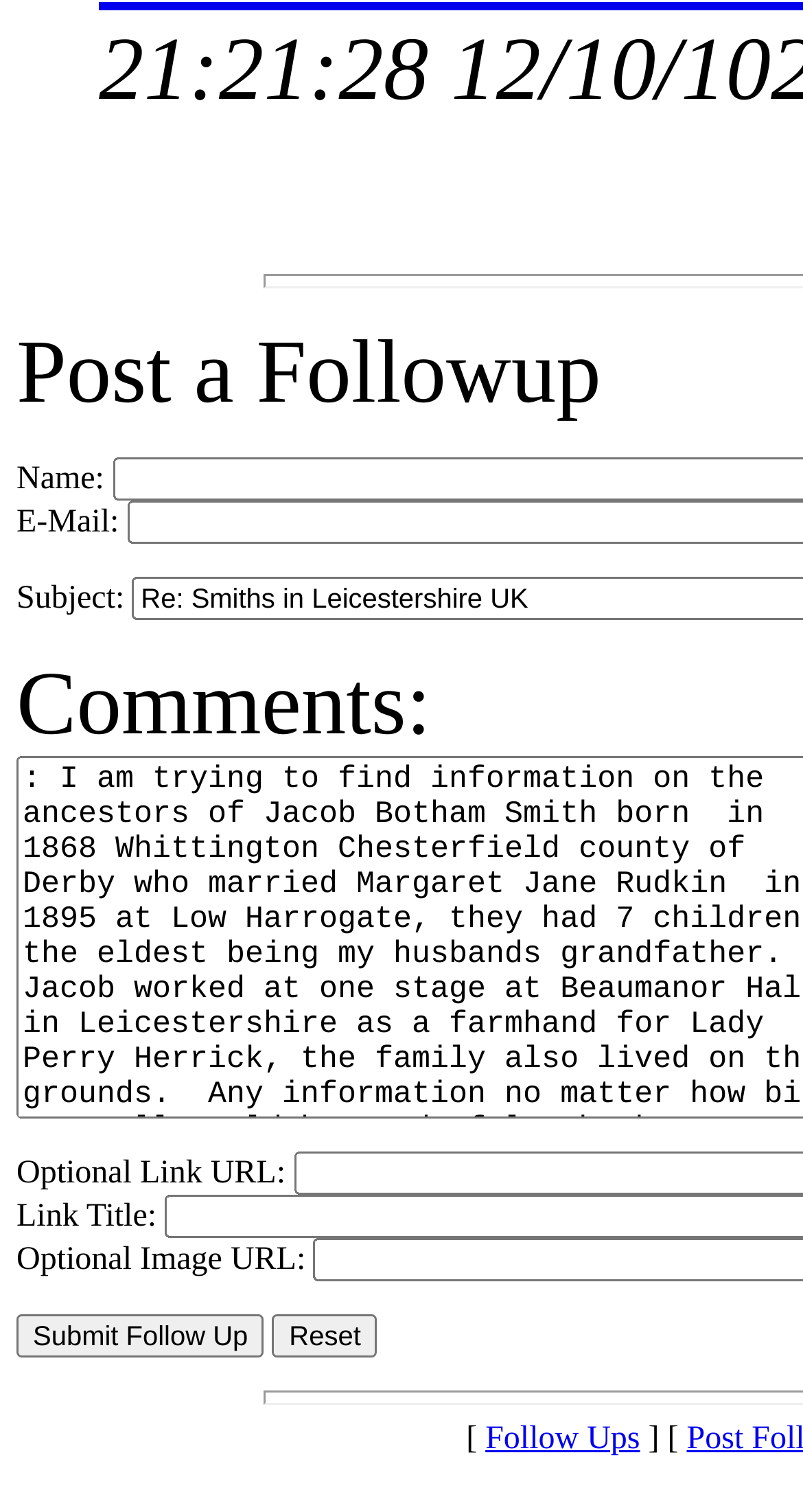What information is required to post a follow-up?
Please ensure your answer to the question is detailed and covers all necessary aspects.

The webpage contains static text labels 'Name:', 'E-Mail:', 'Subject:', and 'Comments:', indicating that these fields are required to post a follow-up.